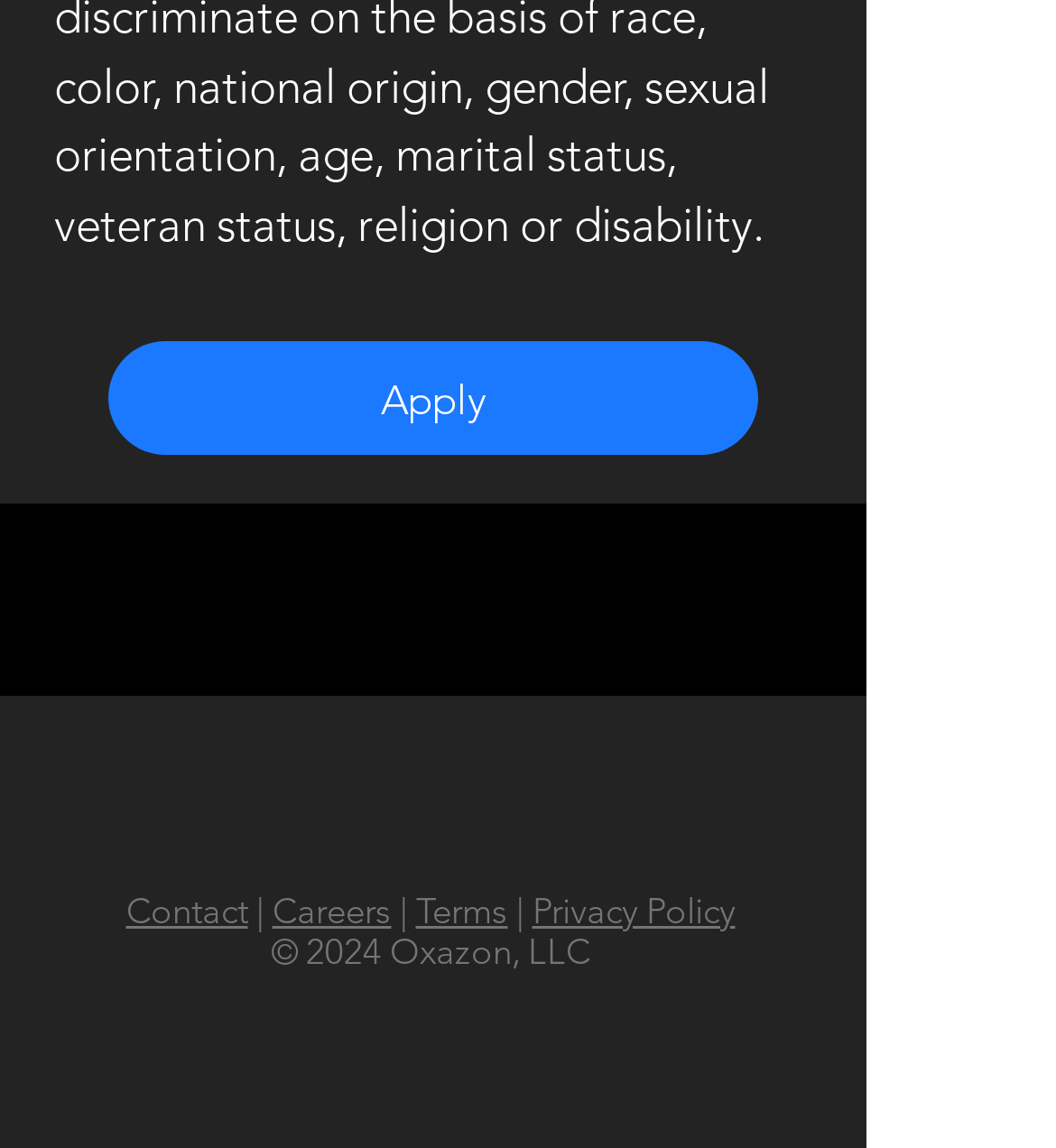Locate the bounding box of the user interface element based on this description: "Terms".

[0.394, 0.776, 0.481, 0.811]